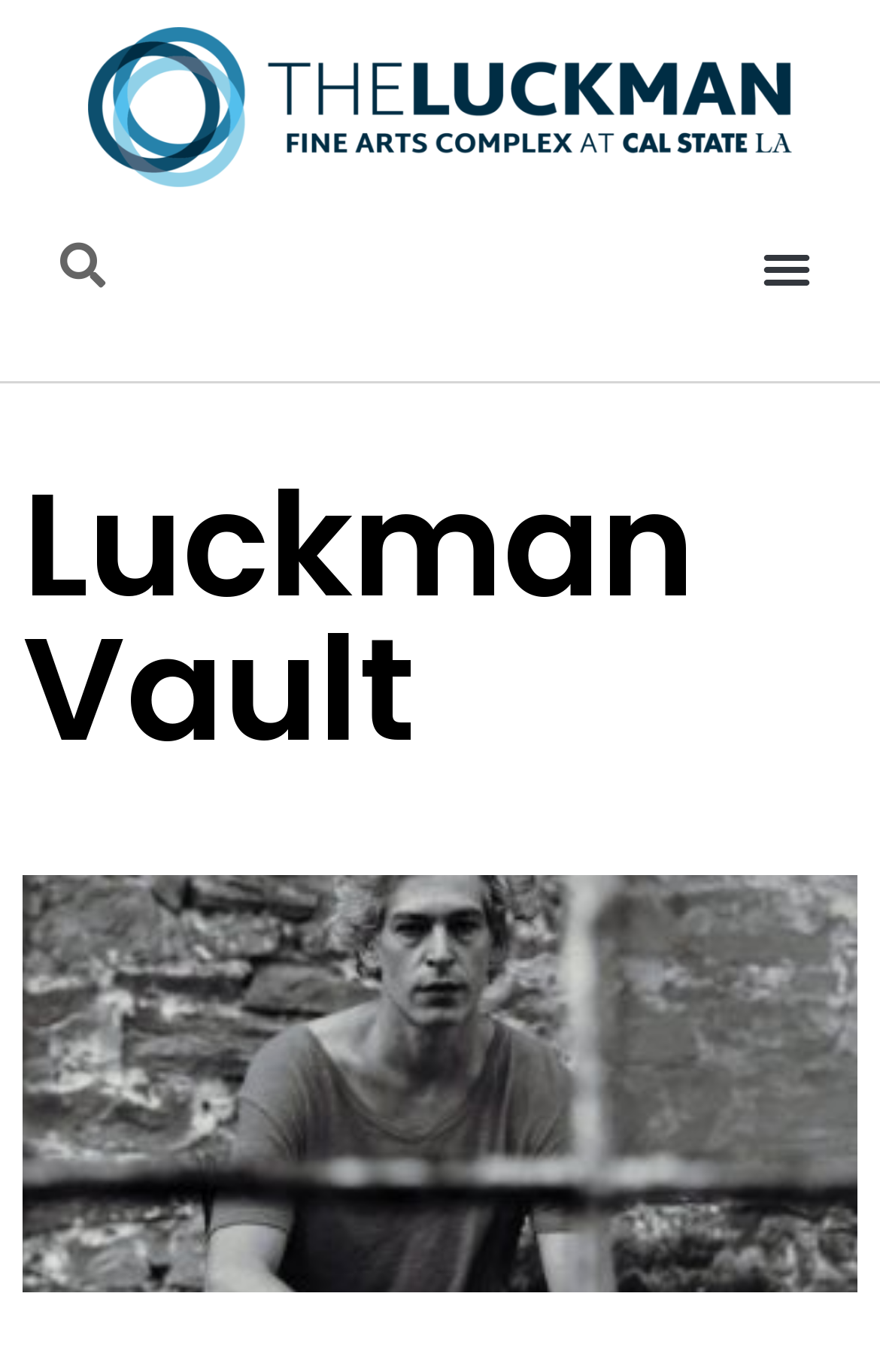What is the function of the button at the top right?
Based on the image, provide a one-word or brief-phrase response.

Menu Toggle